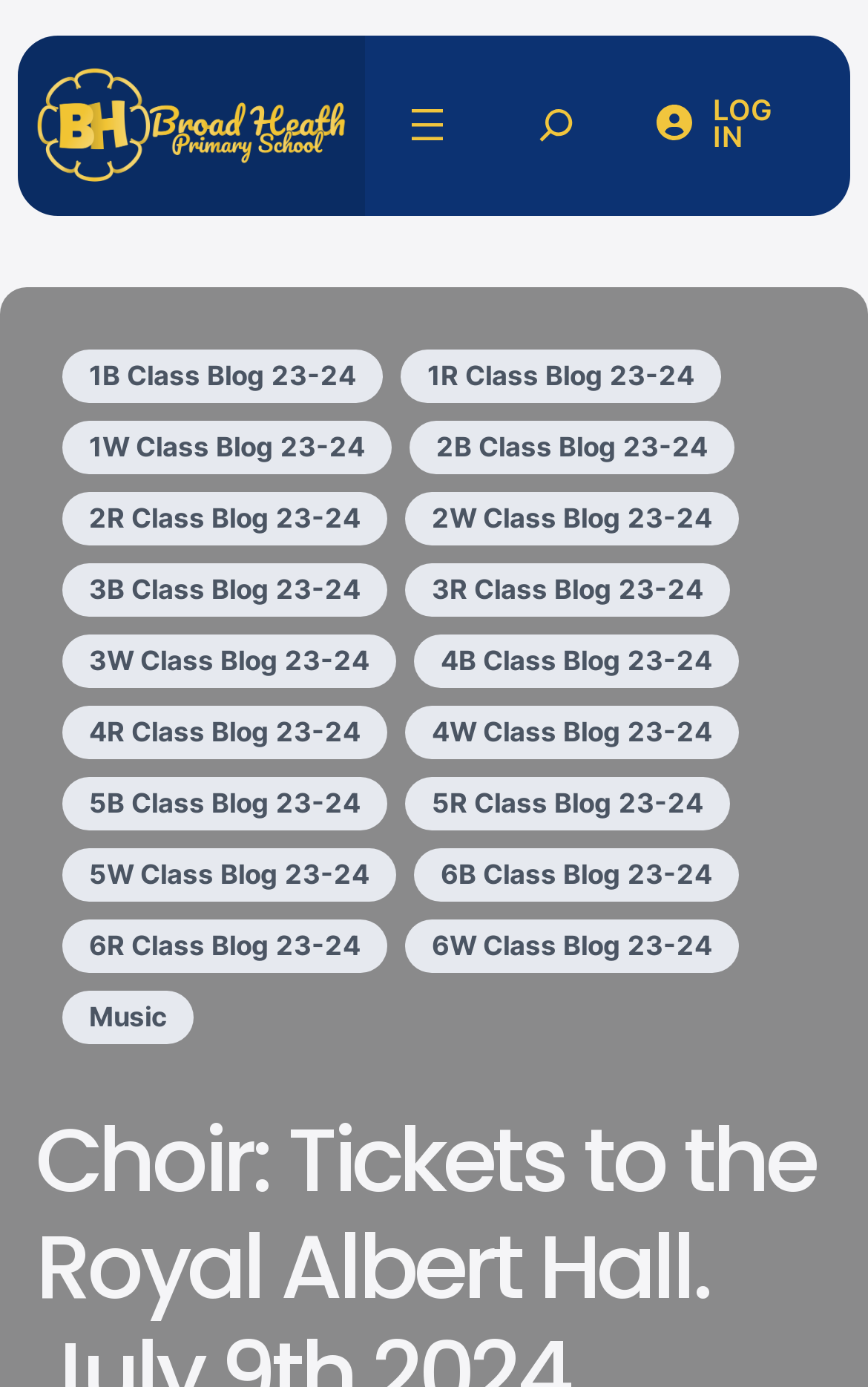How many class blogs are available?
Make sure to answer the question with a detailed and comprehensive explanation.

I counted the number of links with 'Class Blog 23-24' in their text, and there are 18 of them, ranging from '1B Class Blog 23-24' to '6W Class Blog 23-24'.